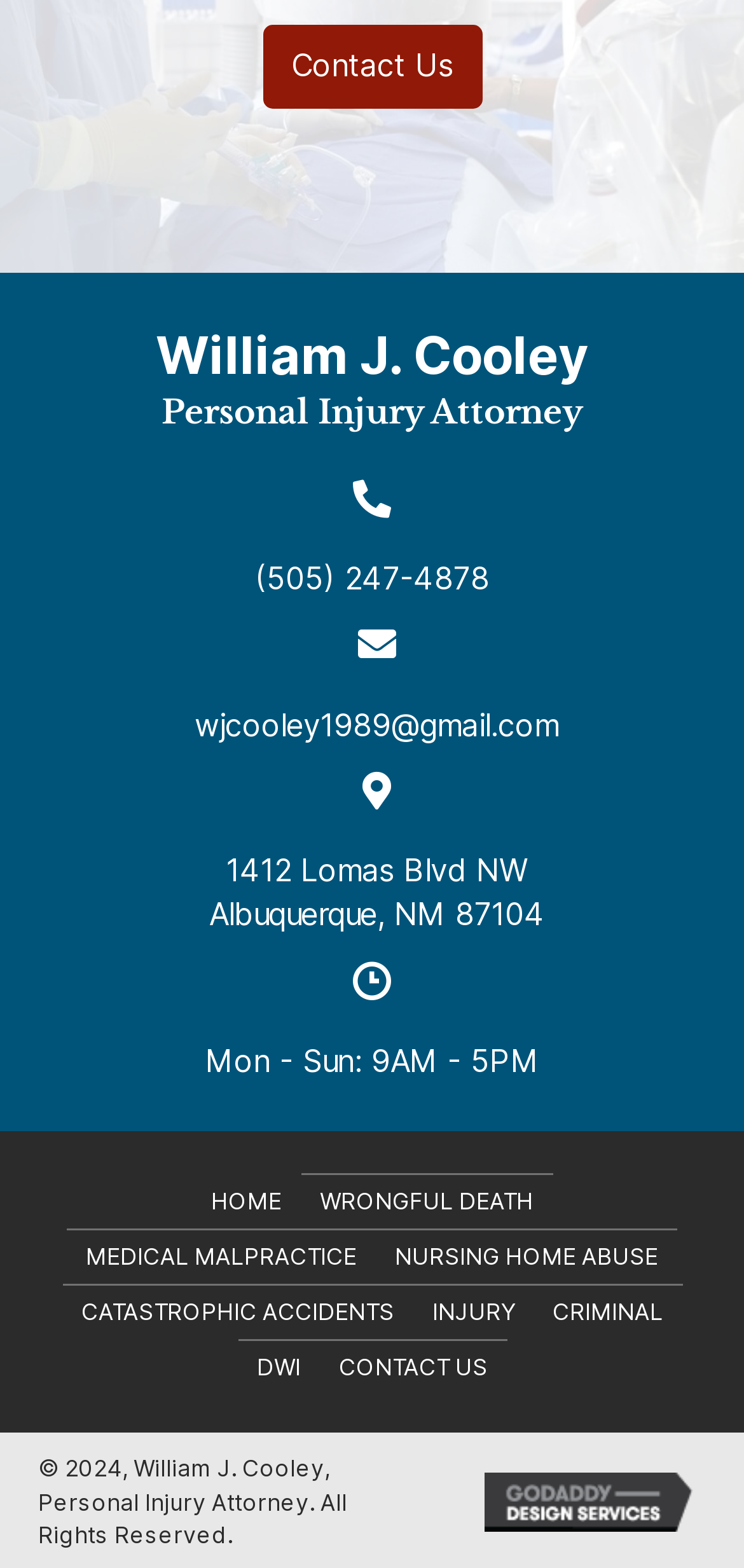Provide a short answer using a single word or phrase for the following question: 
What is the address of William J. Cooley's office?

1412 Lomas Blvd NW, Albuquerque, NM 87104